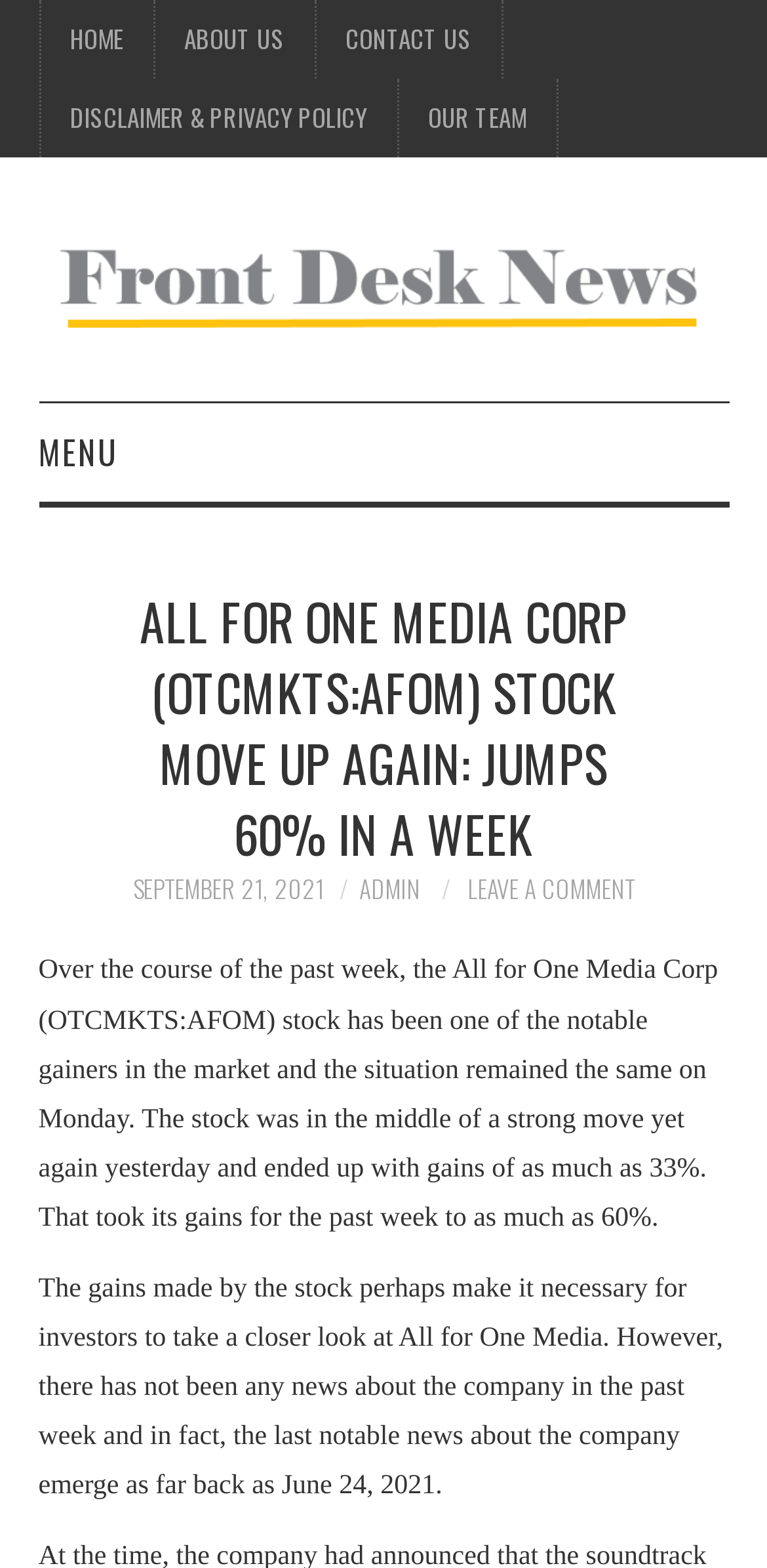Determine the bounding box coordinates of the region I should click to achieve the following instruction: "contact us". Ensure the bounding box coordinates are four float numbers between 0 and 1, i.e., [left, top, right, bottom].

[0.412, 0.0, 0.653, 0.05]